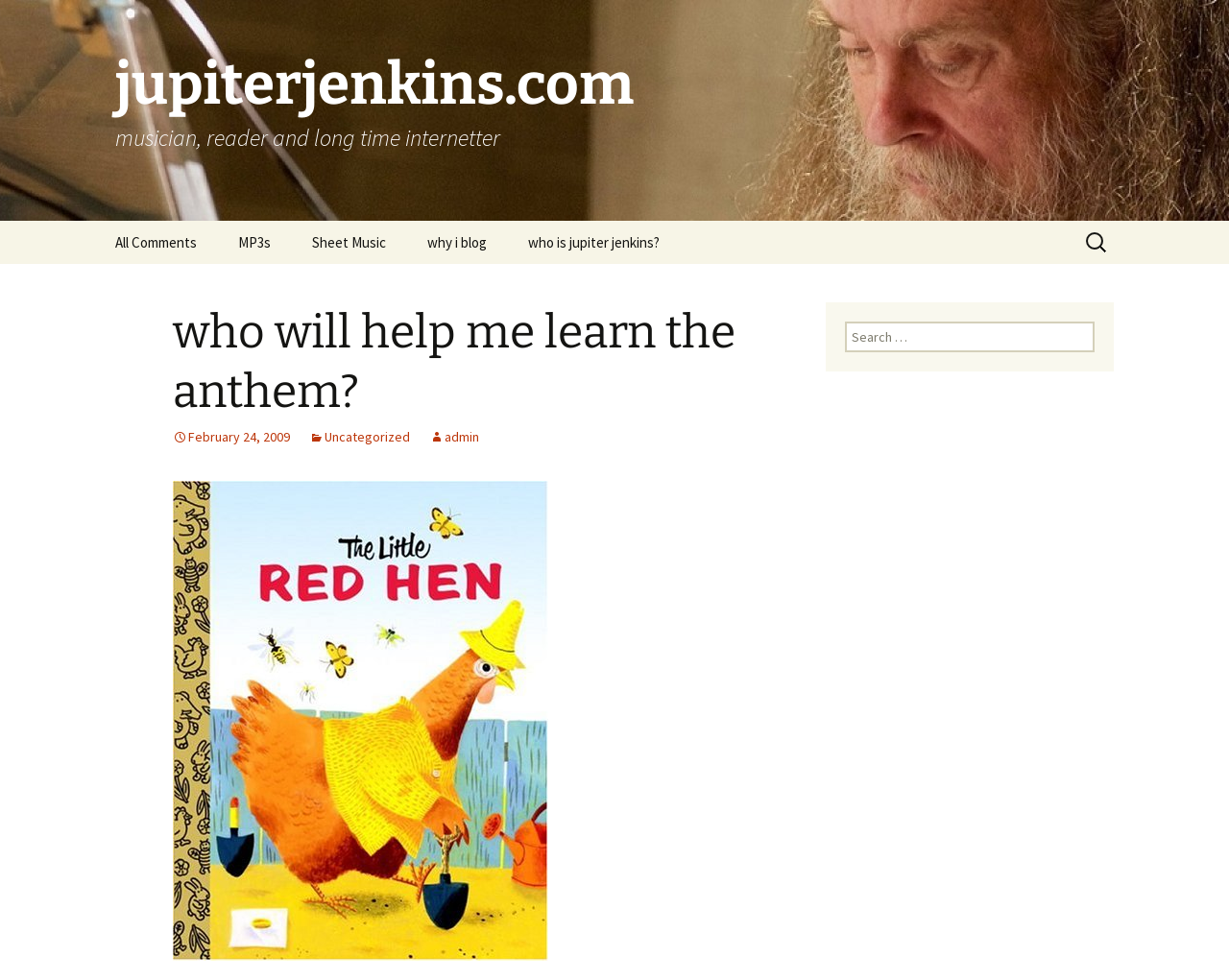How many search boxes are present on the webpage?
Look at the image and provide a short answer using one word or a phrase.

2